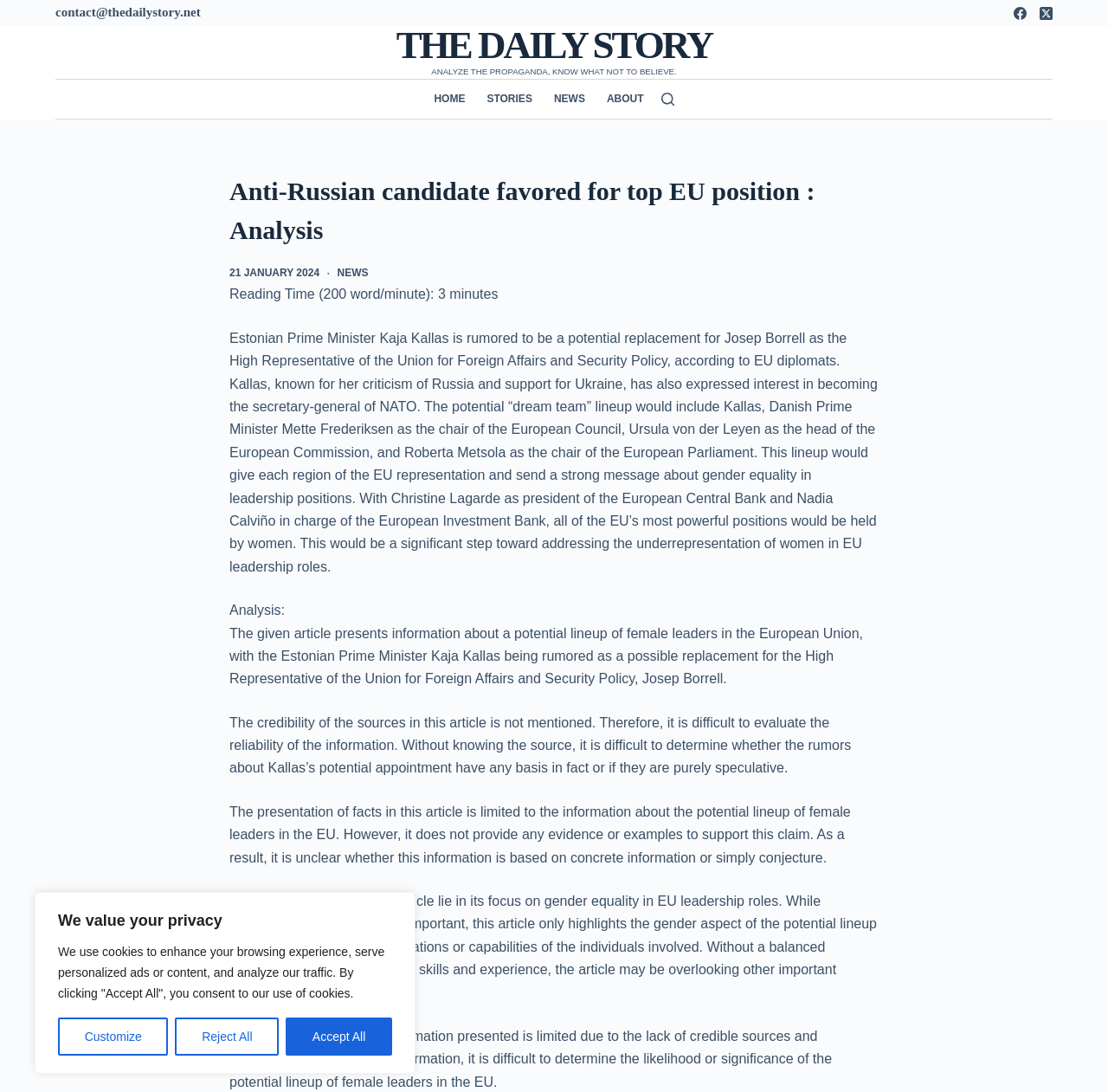Determine the webpage's heading and output its text content.

Anti-Russian candidate favored for top EU position : Analysis